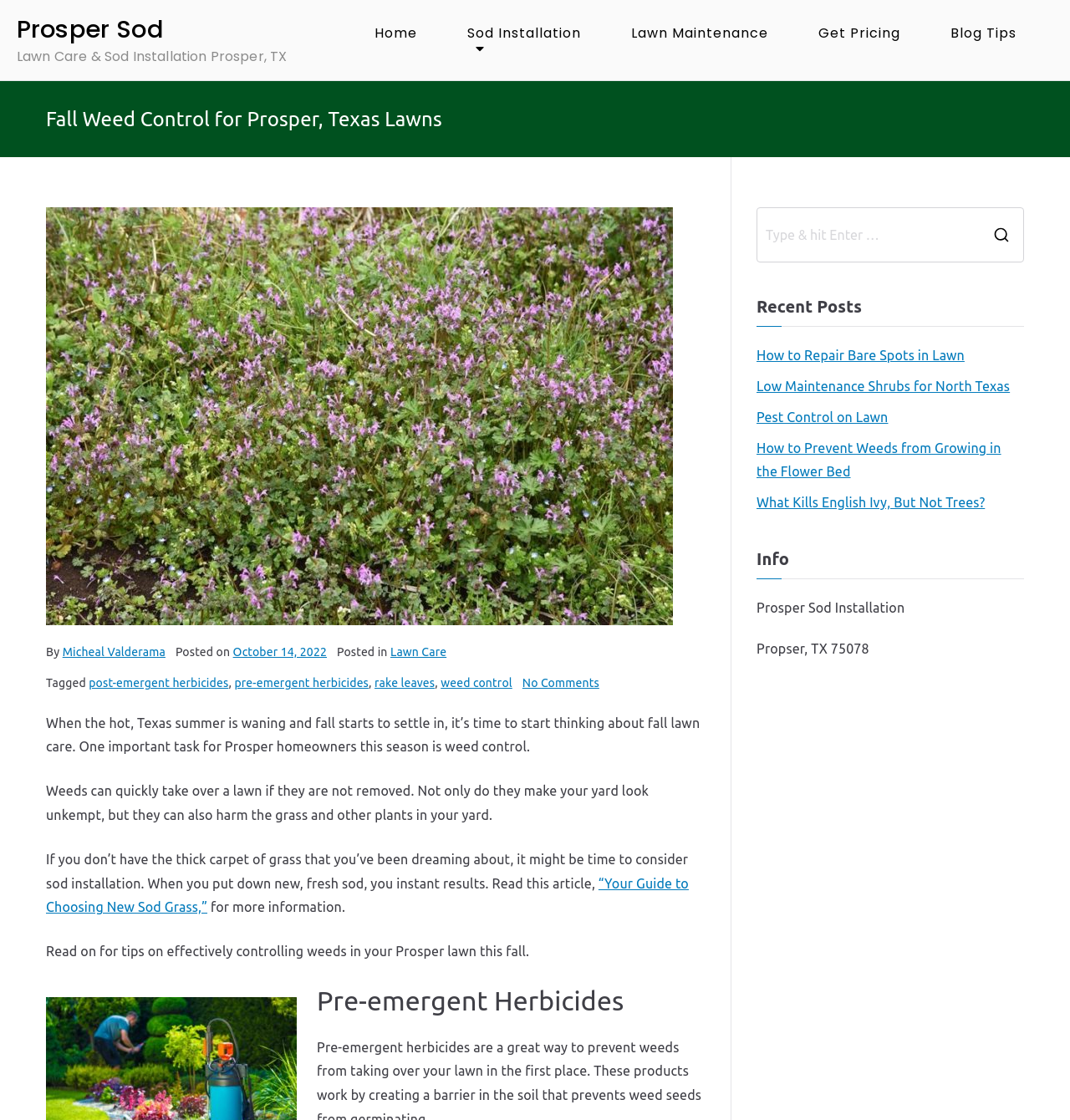Please look at the image and answer the question with a detailed explanation: What is the topic of the article?

The topic of the article is inferred from the meta description and the content of the webpage, which discusses fall lawn care and weed control.